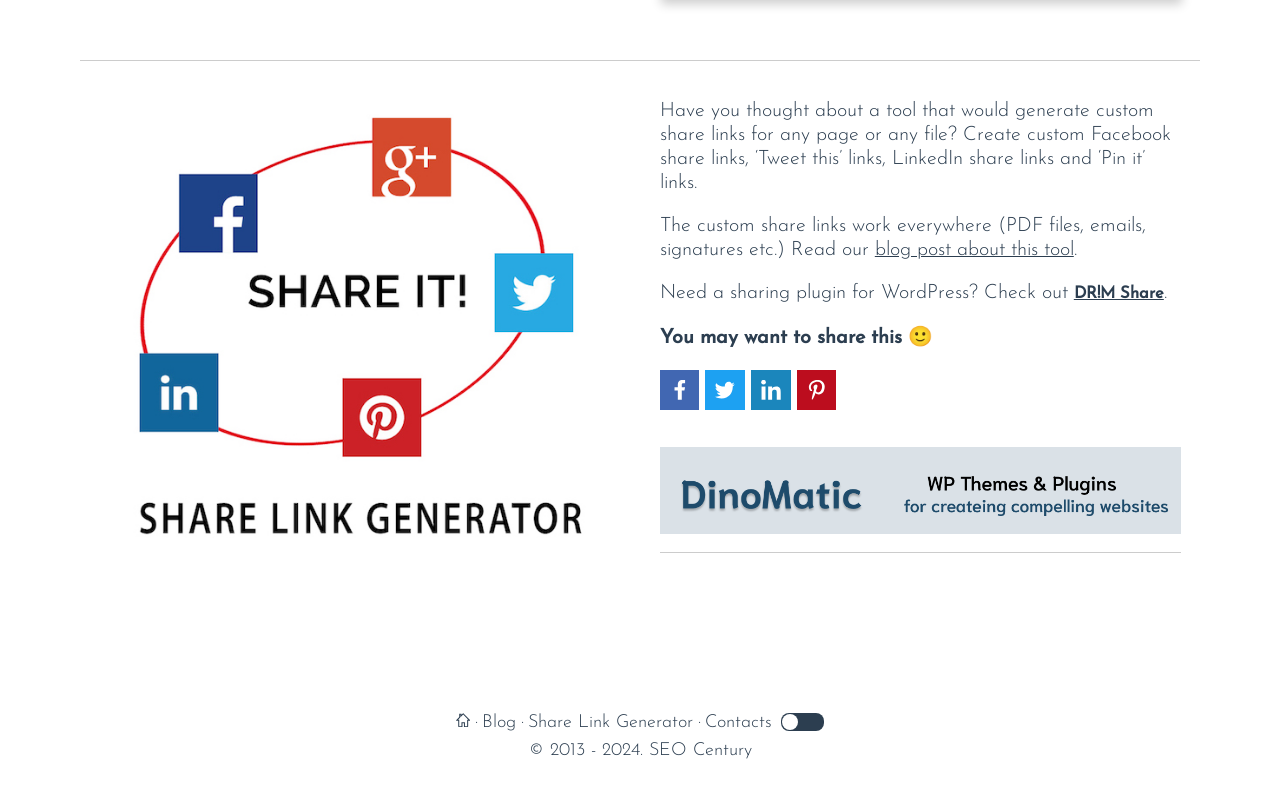Provide the bounding box coordinates of the HTML element described by the text: "blog post about this tool". The coordinates should be in the format [left, top, right, bottom] with values between 0 and 1.

[0.683, 0.305, 0.839, 0.331]